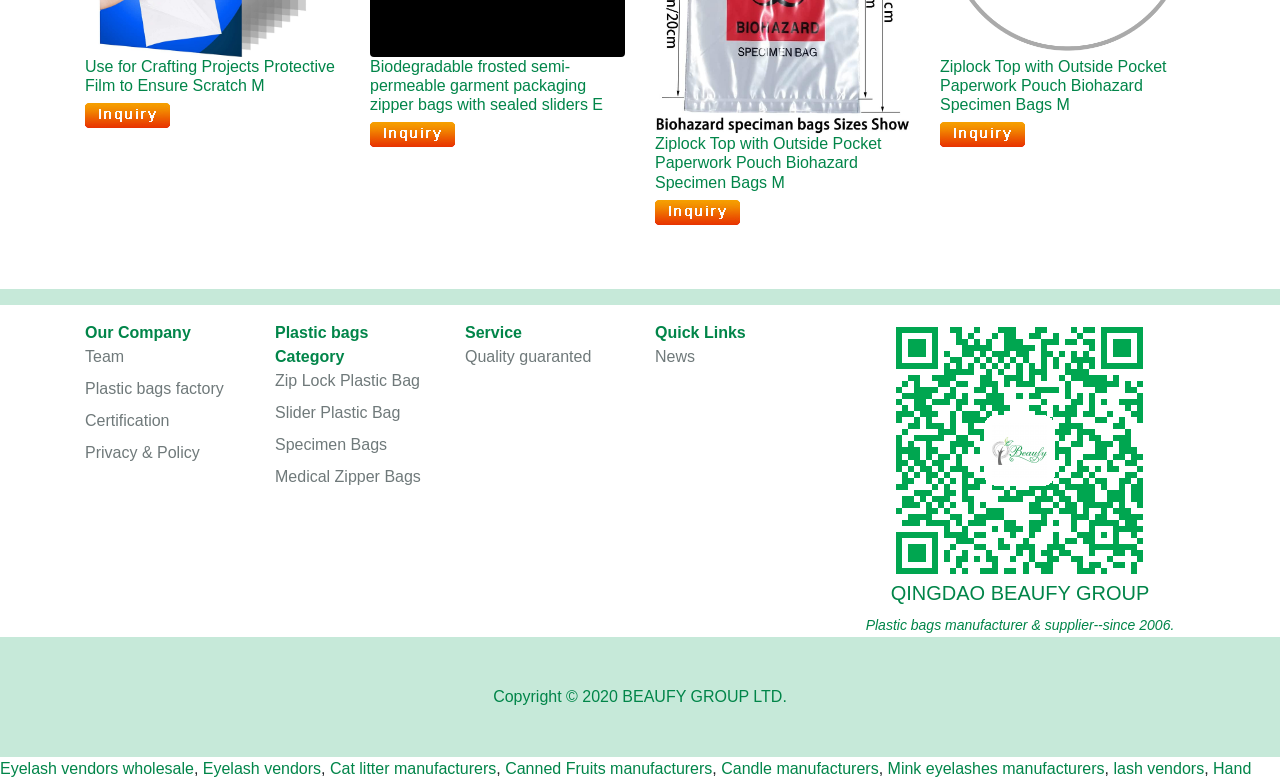Determine the coordinates of the bounding box that should be clicked to complete the instruction: "View the R-Comp releases ClockSave to prevent chronological chaos post". The coordinates should be represented by four float numbers between 0 and 1: [left, top, right, bottom].

None